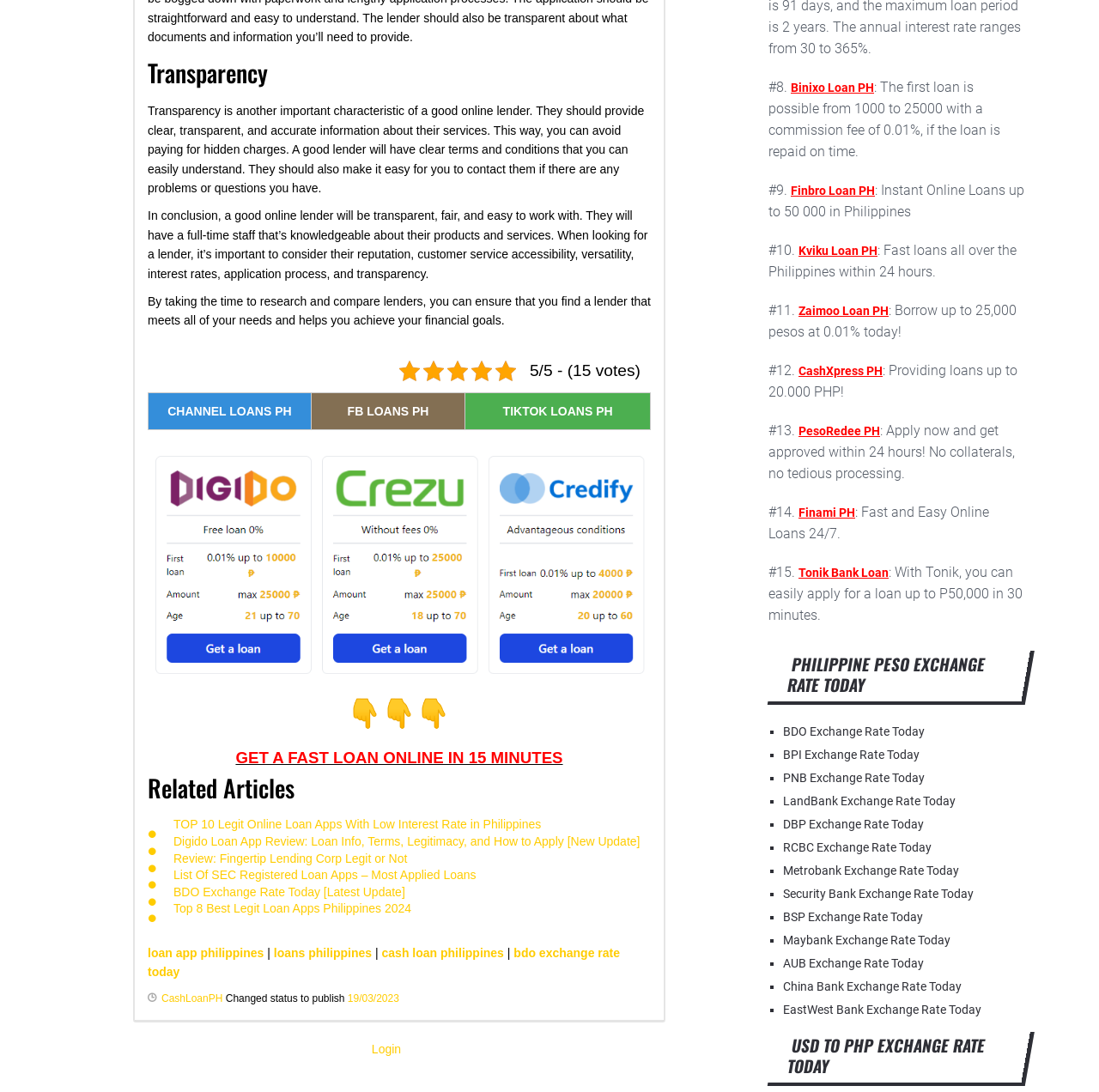Identify the bounding box coordinates of the clickable section necessary to follow the following instruction: "Click on 'TOP 10 Legit Online Loan Apps With Low Interest Rate in Philippines'". The coordinates should be presented as four float numbers from 0 to 1, i.e., [left, top, right, bottom].

[0.158, 0.749, 0.492, 0.761]